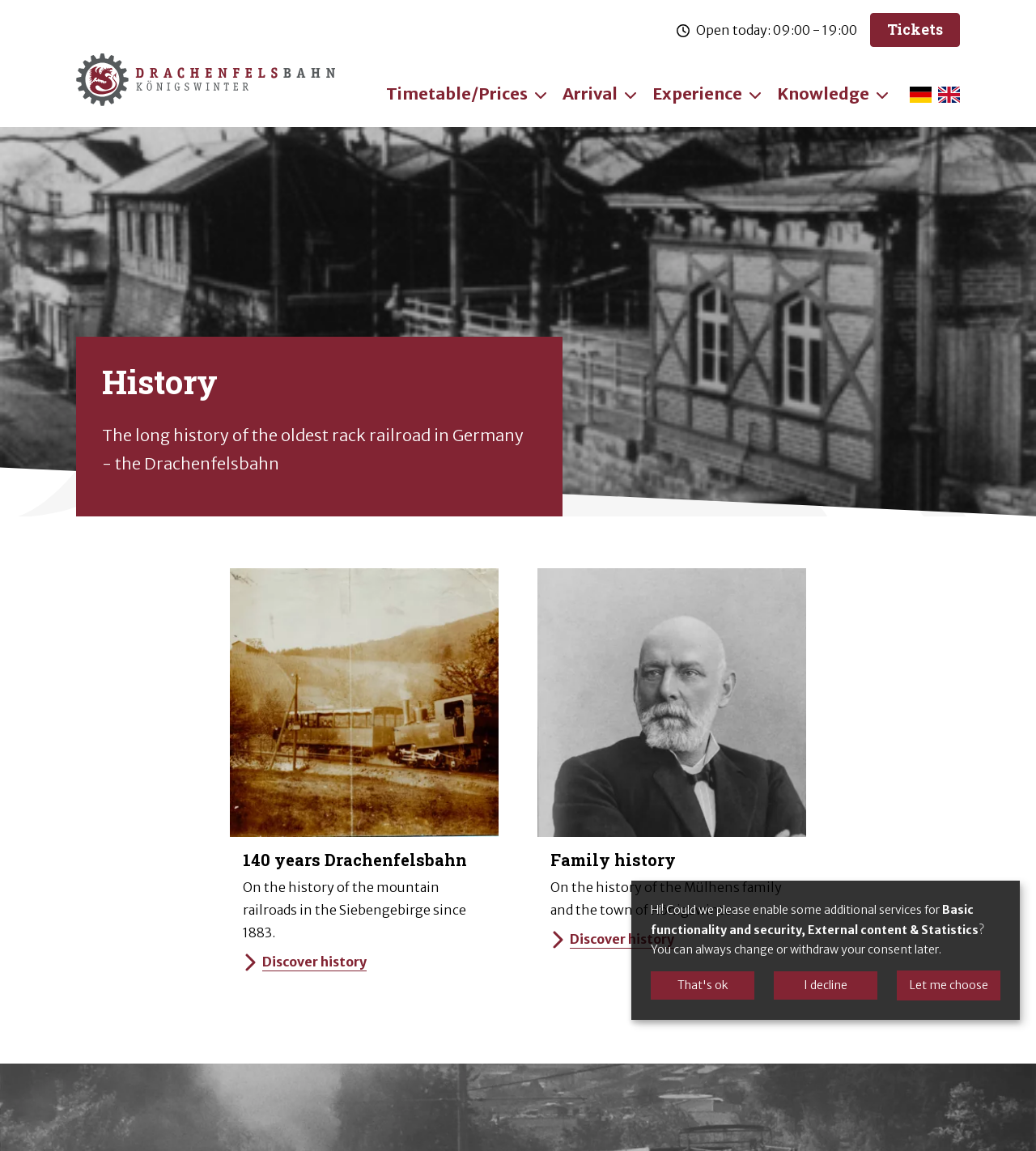Give a short answer to this question using one word or a phrase:
What is the topic of the section with the heading 'Family history'?

Mülhens family